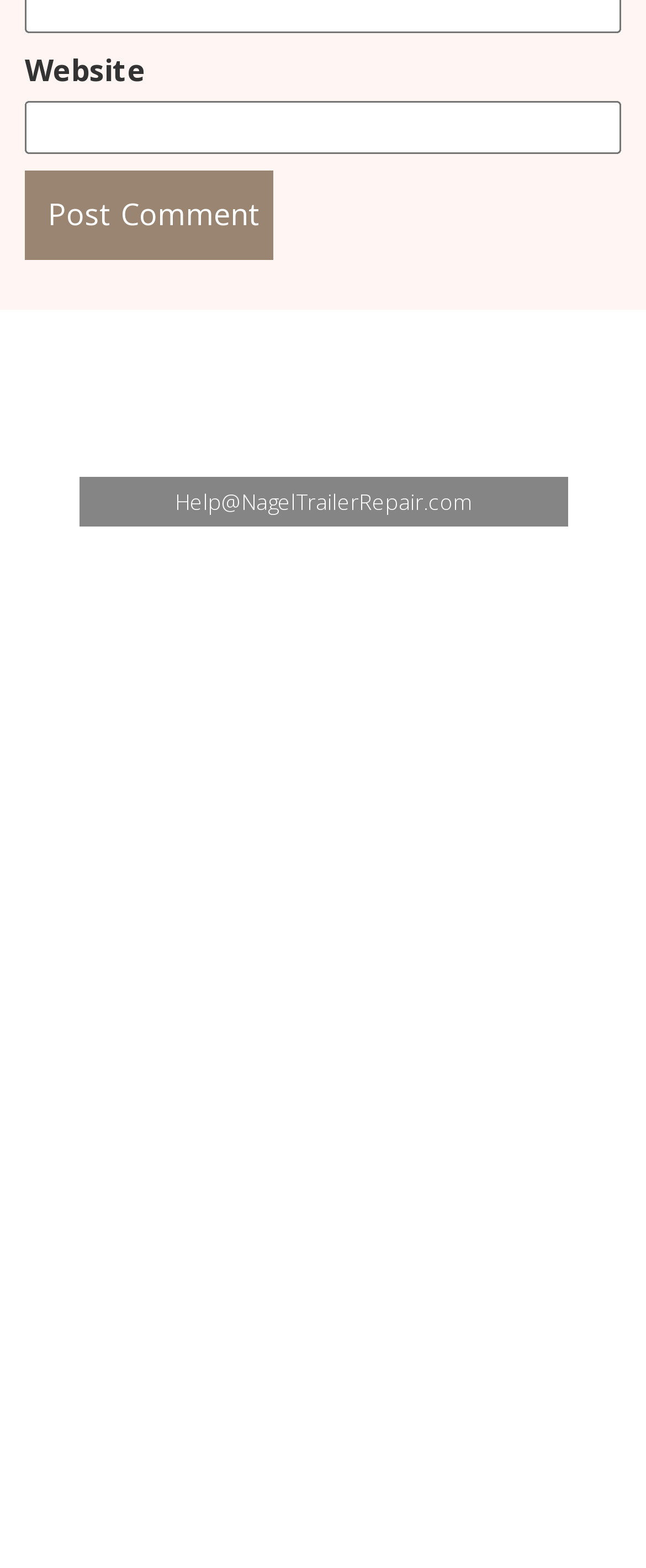Identify the bounding box coordinates of the section that should be clicked to achieve the task described: "Send an email".

[0.038, 0.304, 0.962, 0.336]